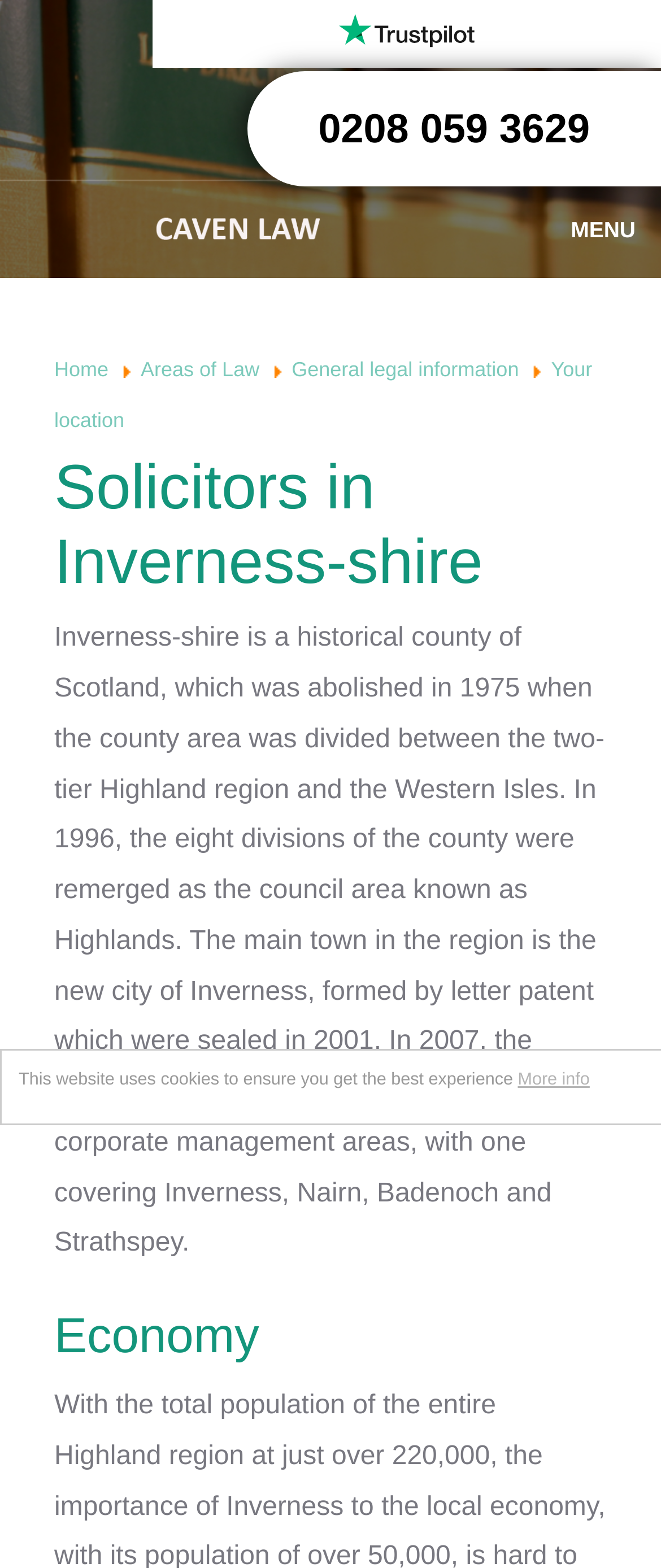What is the name of the city formed by letter patent in 2001?
Using the image provided, answer with just one word or phrase.

Inverness